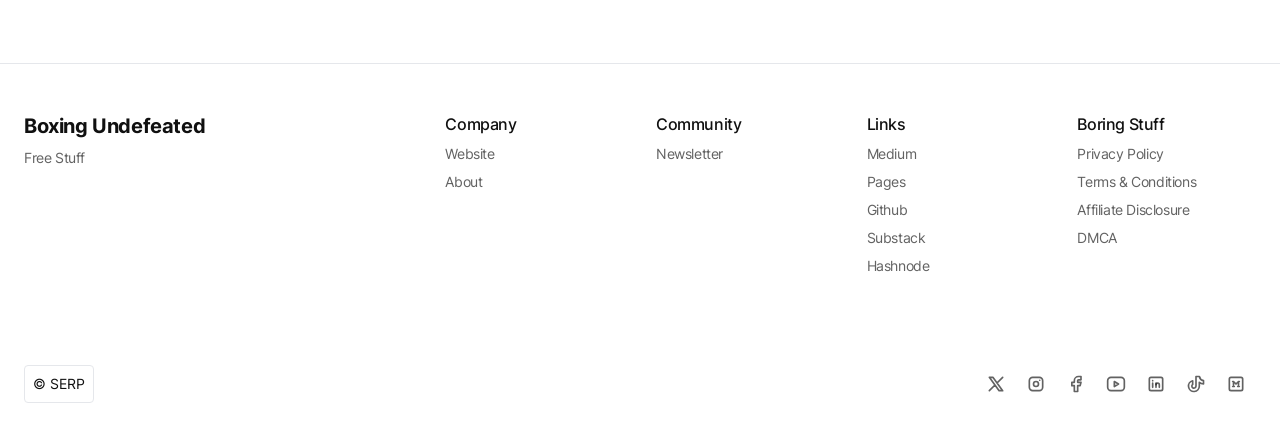Locate the bounding box coordinates of the element that should be clicked to fulfill the instruction: "Click on the 'Boxing Undefeated' link".

[0.019, 0.256, 0.16, 0.321]